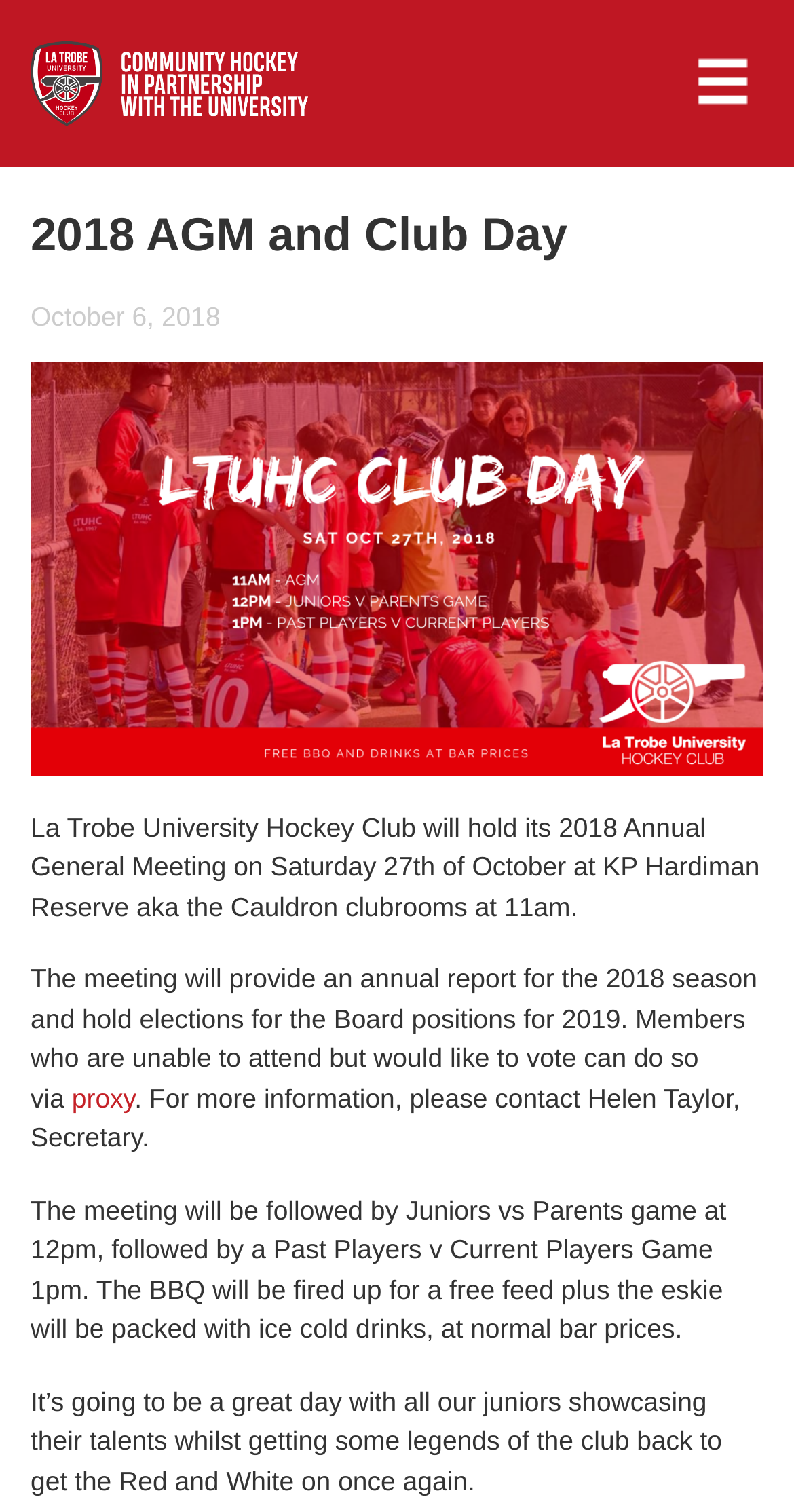Identify the primary heading of the webpage and provide its text.

2018 AGM and Club Day